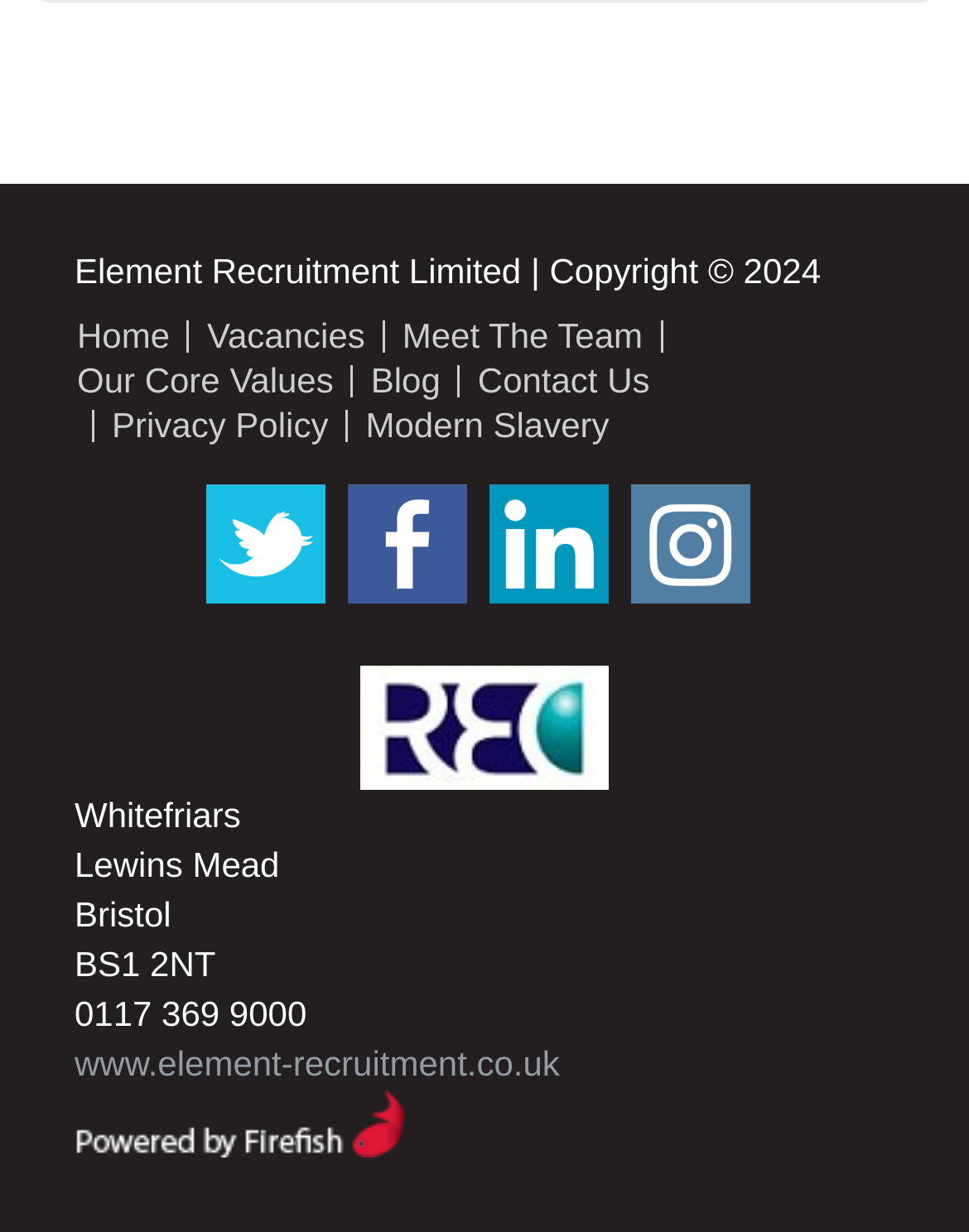Find the bounding box coordinates of the element to click in order to complete the given instruction: "View Recruitment Software - Firefish Software."

[0.077, 0.893, 0.418, 0.925]